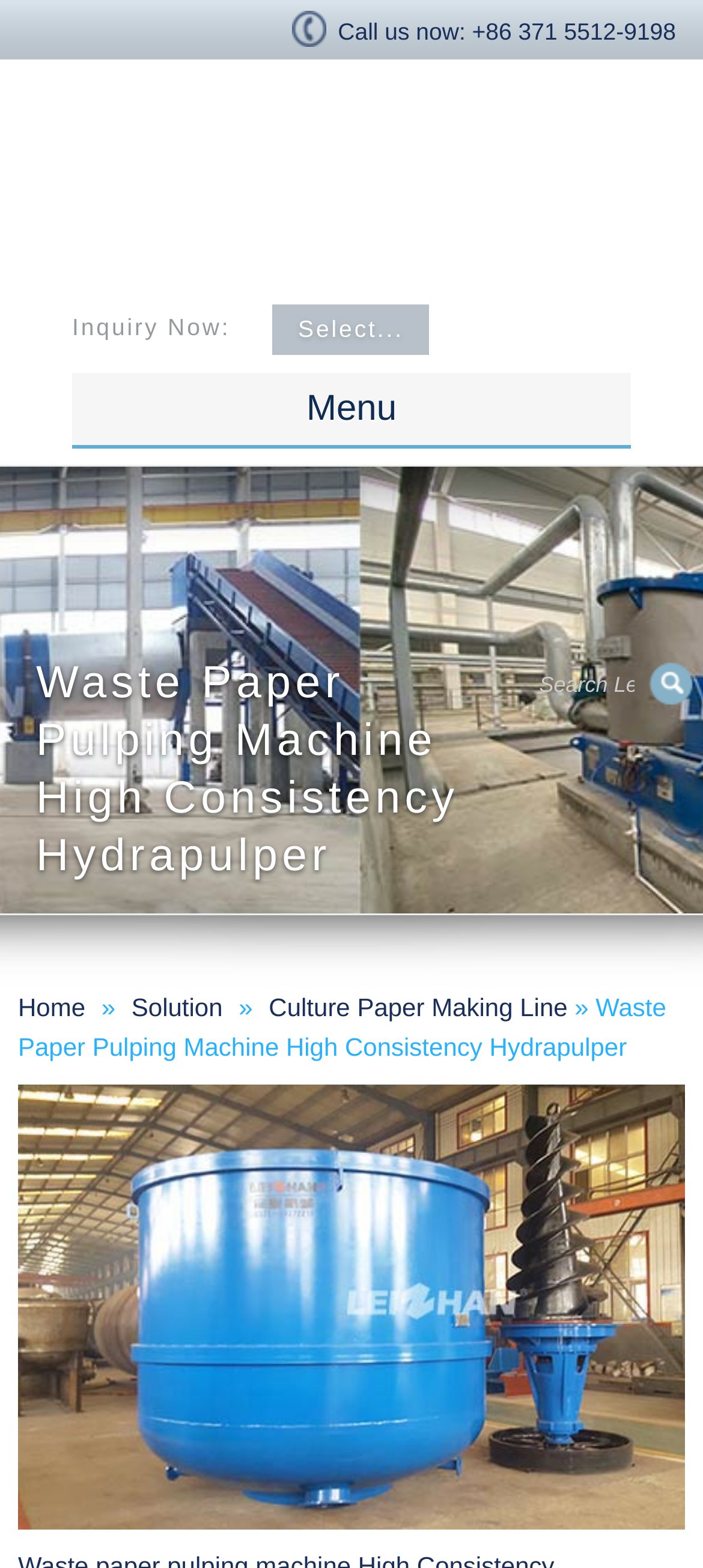Using details from the image, please answer the following question comprehensively:
What is the current page about?

The current page is about a waste paper pulping machine, specifically a high consistency hydrapulper. This is evident from the heading at the top of the page, which mentions the product name.